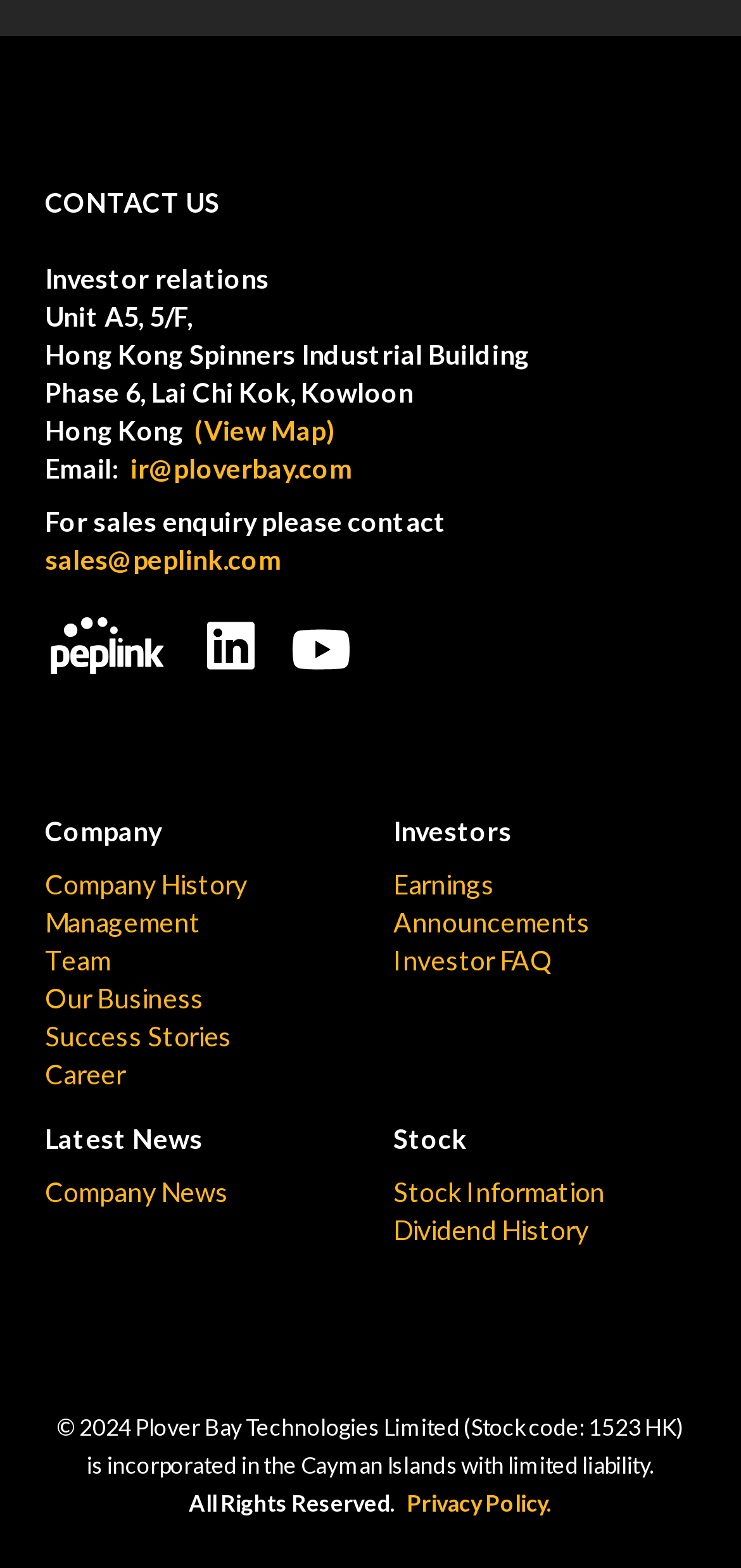Answer the question briefly using a single word or phrase: 
What is the company name?

Plover Bay Technologies Limited